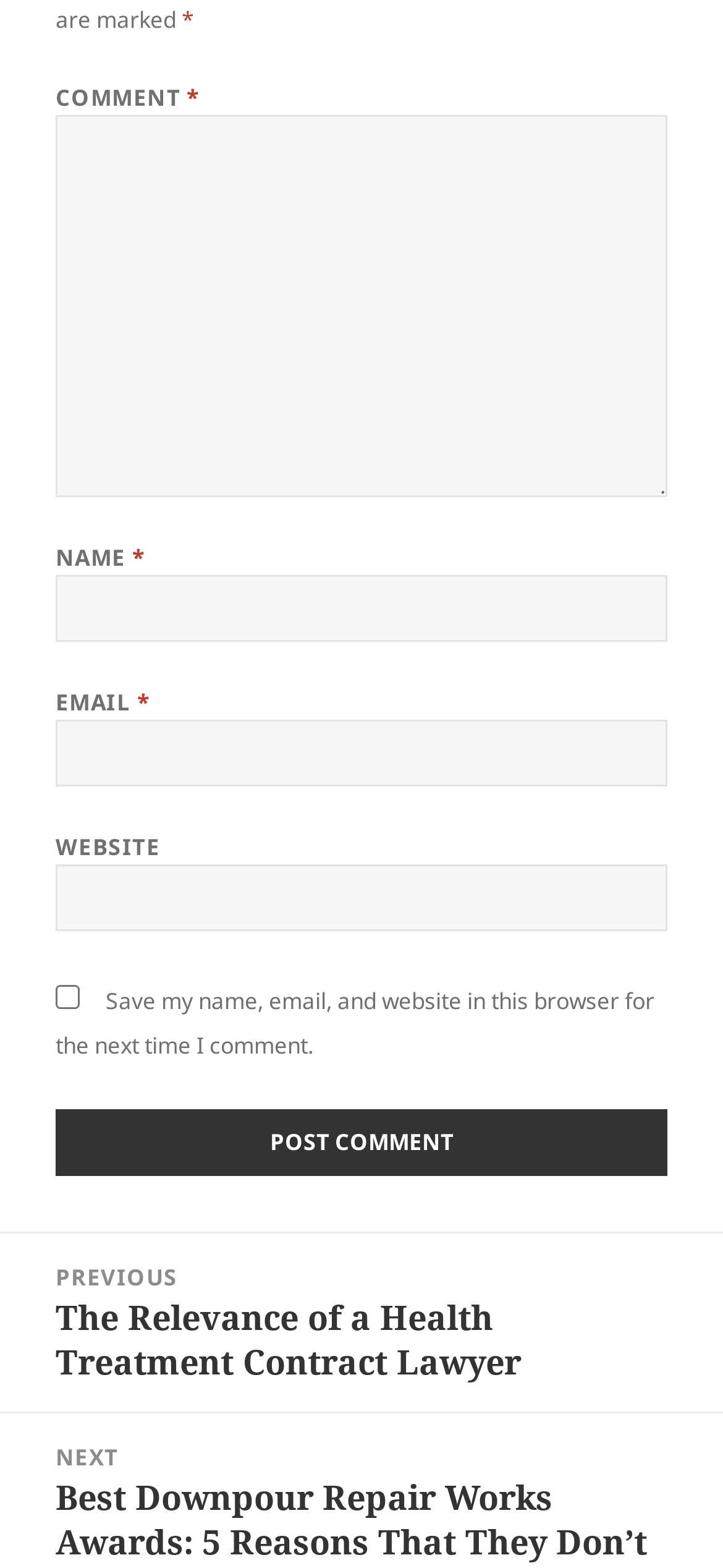What is the label of the checkbox?
Based on the visual, give a brief answer using one word or a short phrase.

Save my name, email, and website in this browser for the next time I comment.